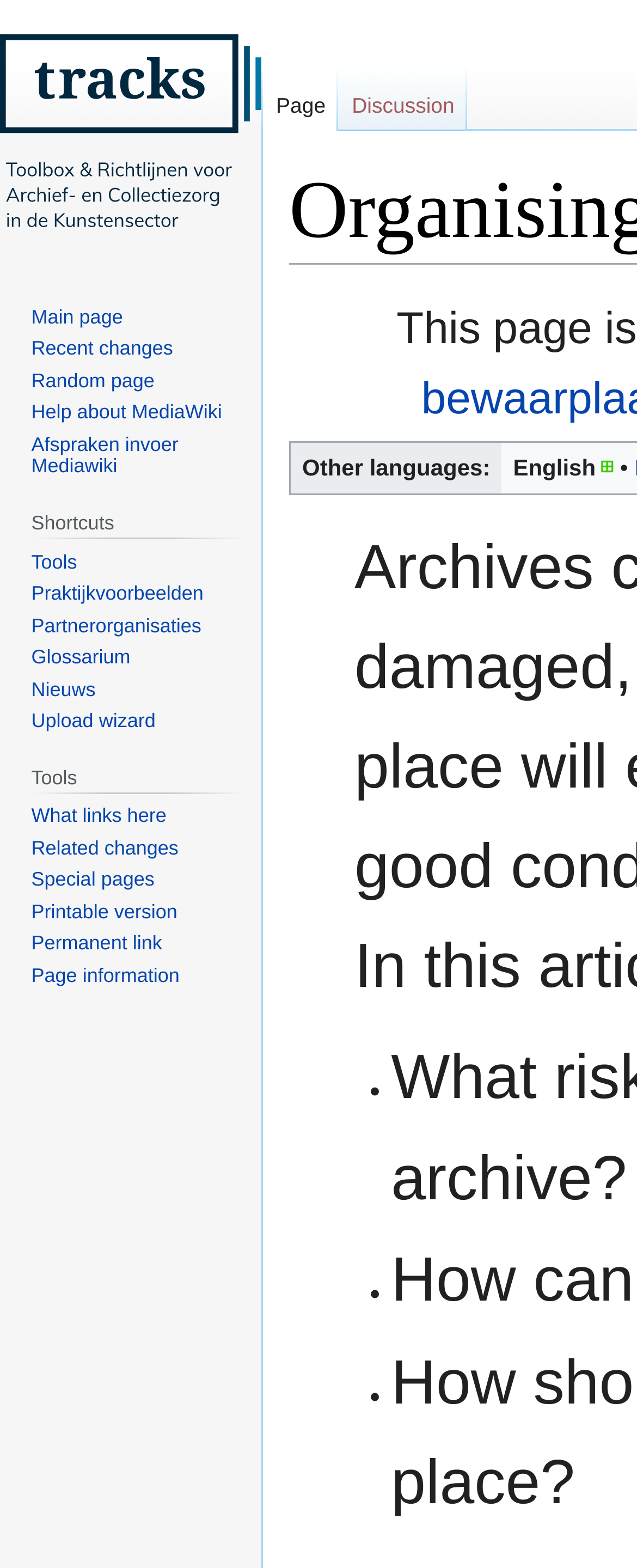Calculate the bounding box coordinates of the UI element given the description: "Nieuws".

[0.049, 0.432, 0.15, 0.447]